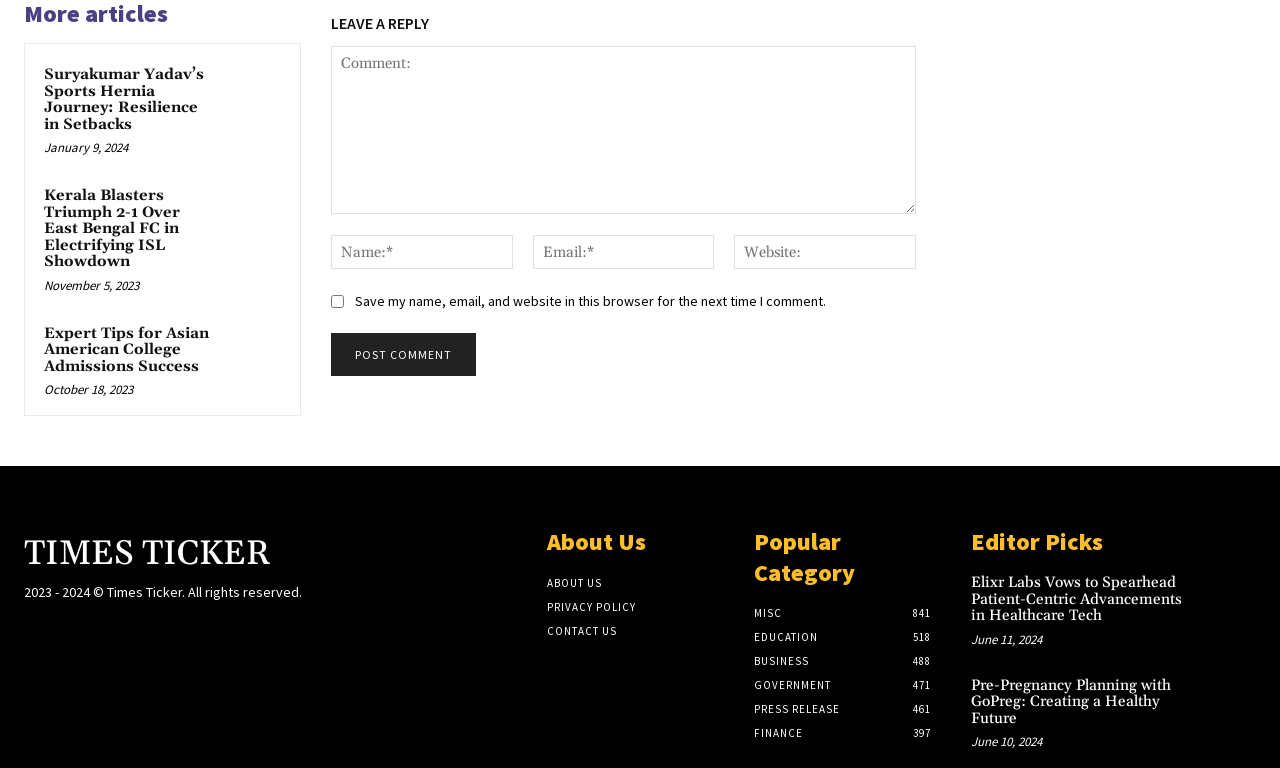Give a succinct answer to this question in a single word or phrase: 
What is the purpose of the textbox labeled 'Comment:'?

To leave a reply